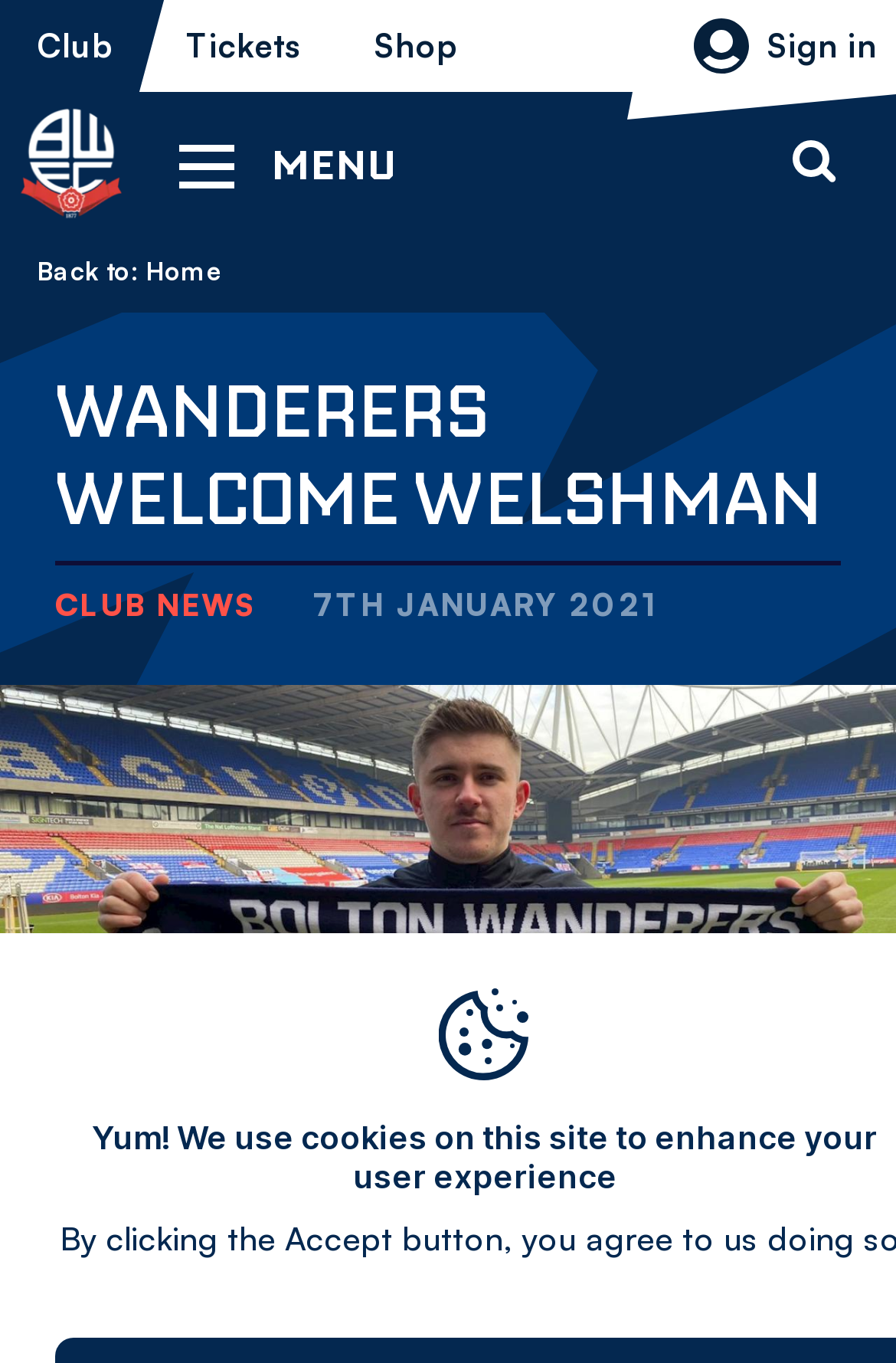Answer in one word or a short phrase: 
Is there an image on the webpage?

Yes